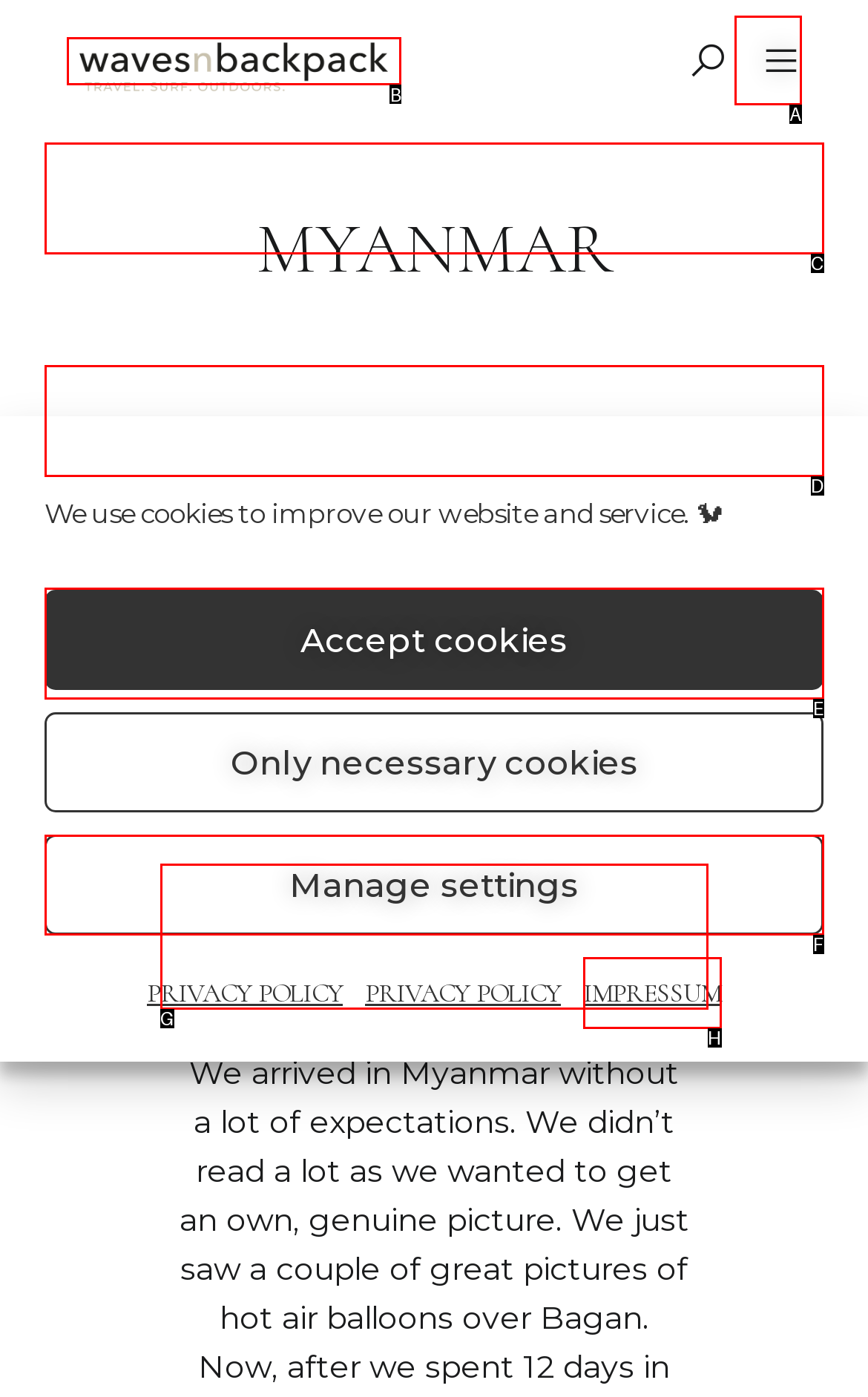Tell me the letter of the correct UI element to click for this instruction: go to wavesnbackpack homepage. Answer with the letter only.

B